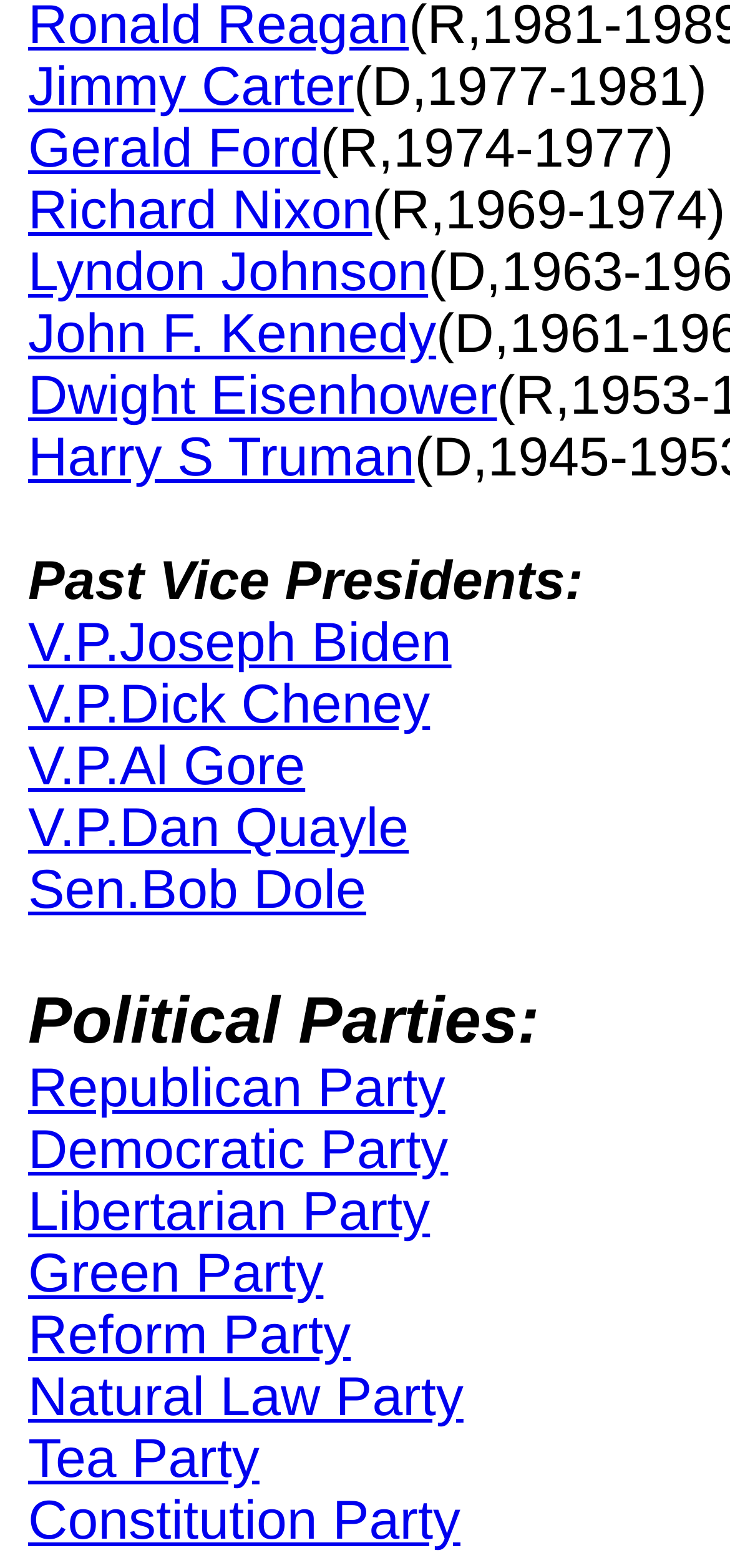What is the title of the section above the list of vice presidents?
Based on the image, provide a one-word or brief-phrase response.

Past Vice Presidents: